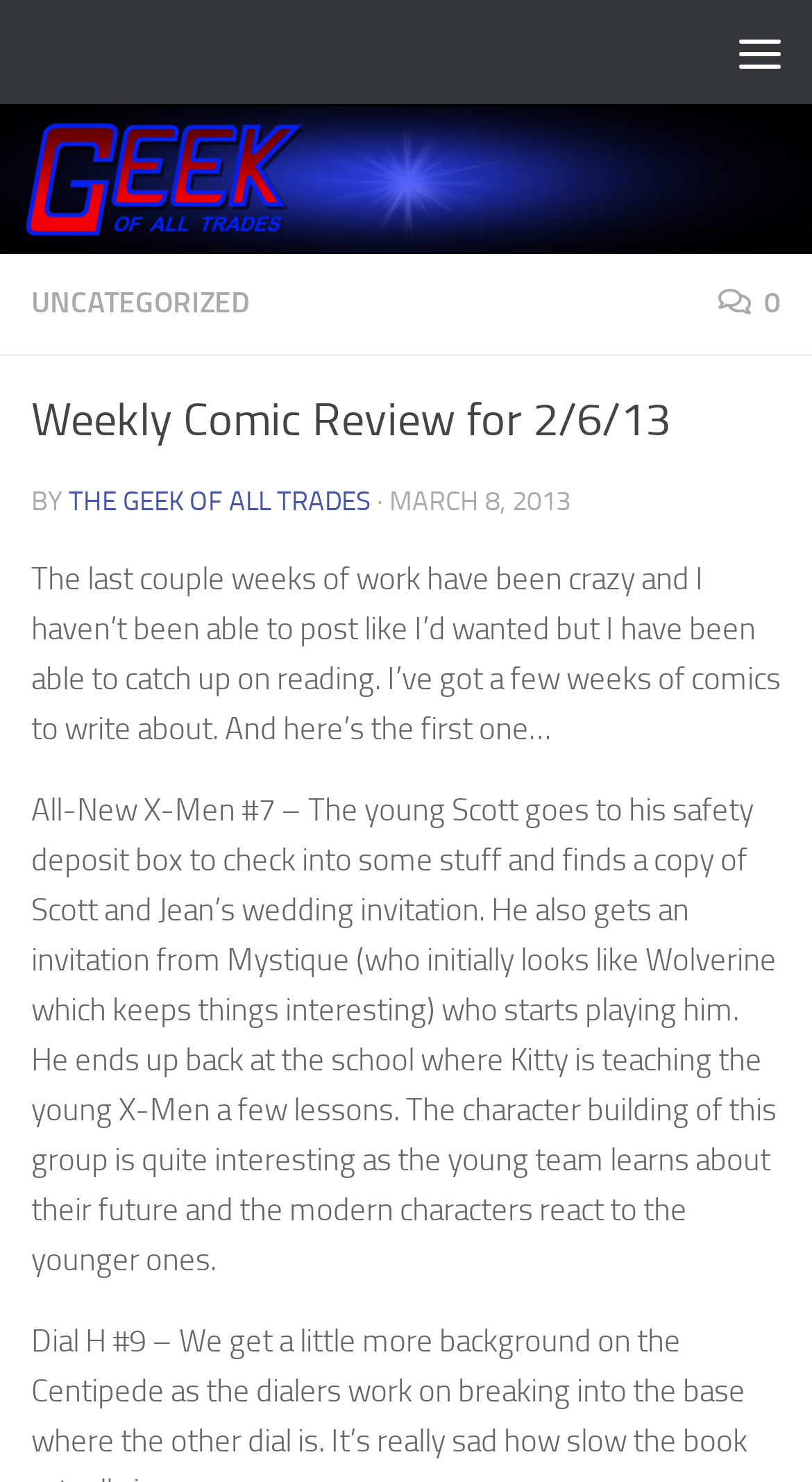What is the name of the blog?
Provide a thorough and detailed answer to the question.

The name of the blog can be determined by looking at the heading 'Weekly Comic Review for 2/6/13' and the link 'THE GEEK OF ALL TRADES' which suggests that the blog is called 'Geek of All Trades'.